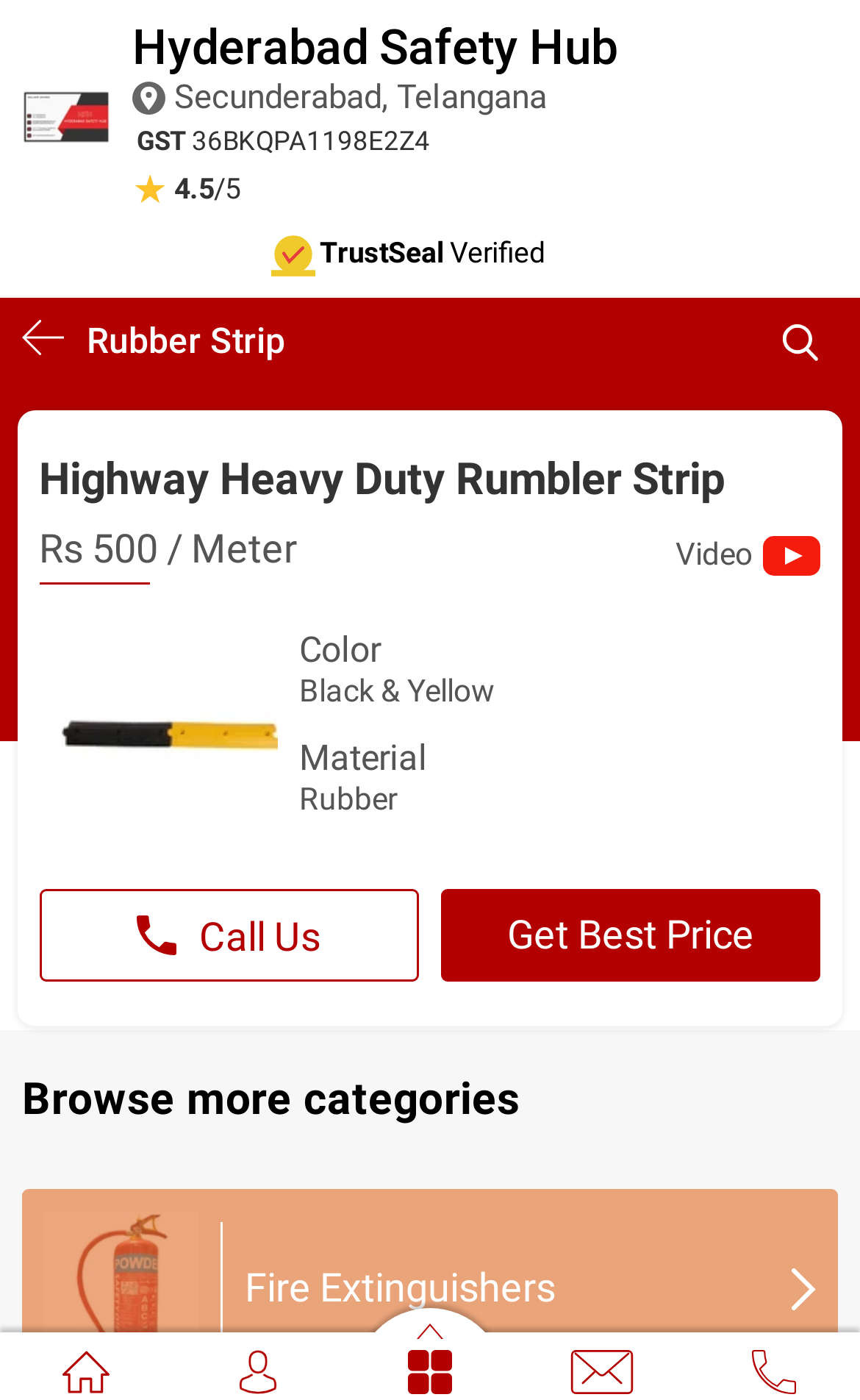Please determine the main heading text of this webpage.

Hyderabad Safety Hub